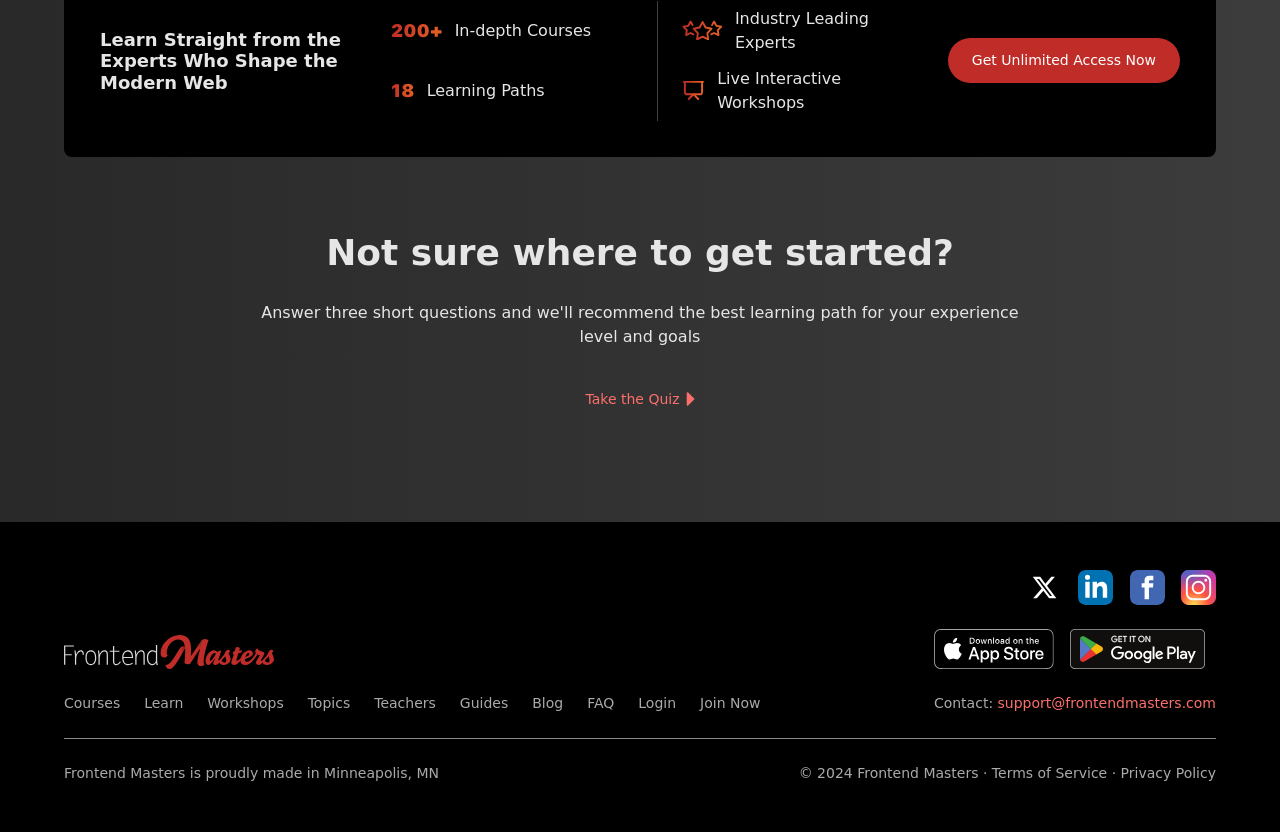Bounding box coordinates must be specified in the format (top-left x, top-left y, bottom-right x, bottom-right y). All values should be floating point numbers between 0 and 1. What are the bounding box coordinates of the UI element described as: Get Unlimited Access Now

[0.741, 0.046, 0.922, 0.1]